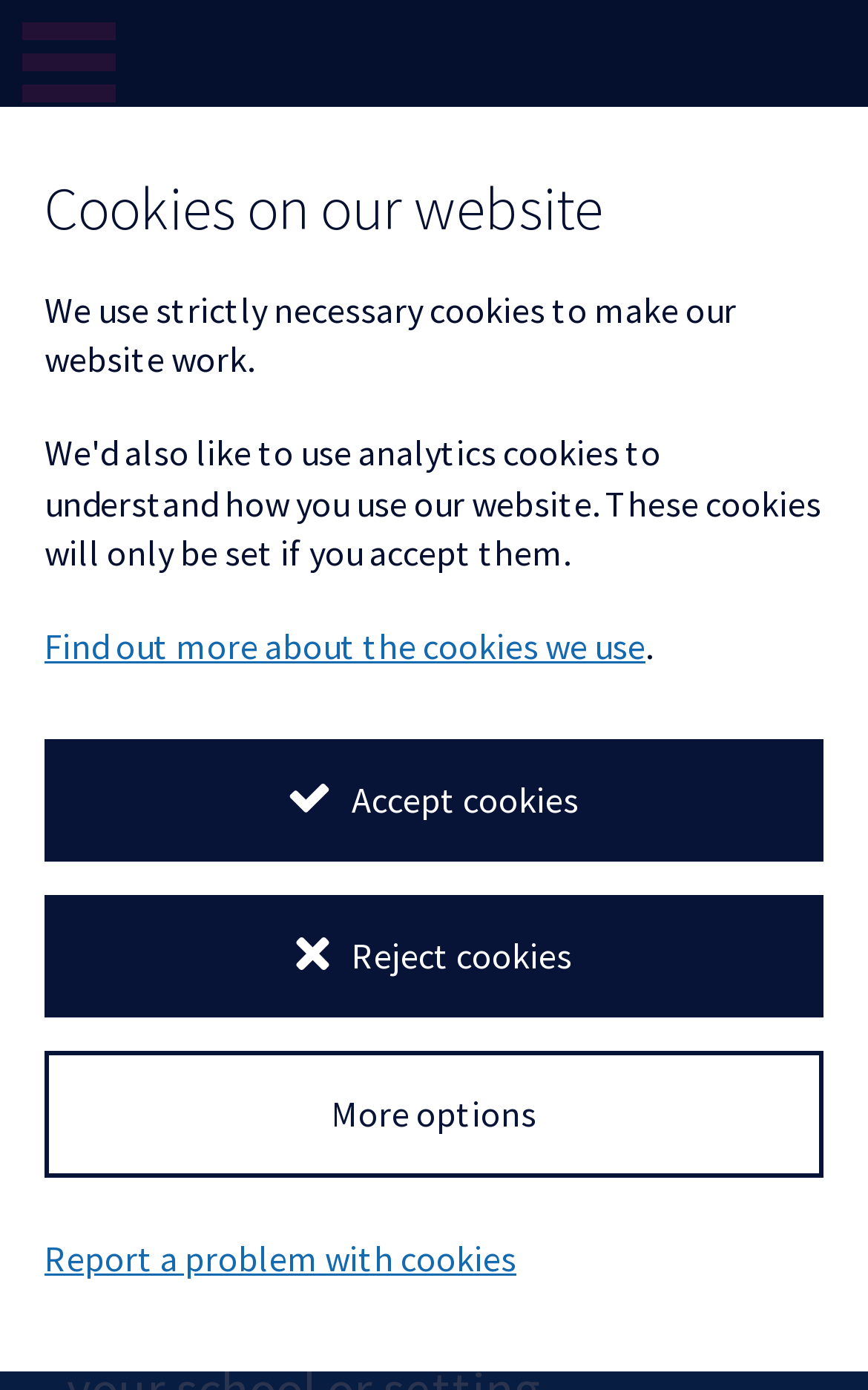Detail the various sections and features present on the webpage.

The webpage is titled "SEND Parent's Newsletter - December 2023 - KELSI" and appears to be a newsletter or informational page for parents and carers of children with Special Educational Needs and Disabilities (SEND). 

At the top of the page, there is a dialog box titled "Cookies on our website" that occupies most of the screen. This dialog box contains a heading with the same title, followed by a brief description stating that the website uses strictly necessary cookies to function. 

Below the description, there are four buttons: "Accept cookies", "Reject cookies", "More options", and a link "Find out more about the cookies we use". The "Report a problem with cookies" link is positioned at the bottom of the dialog box.